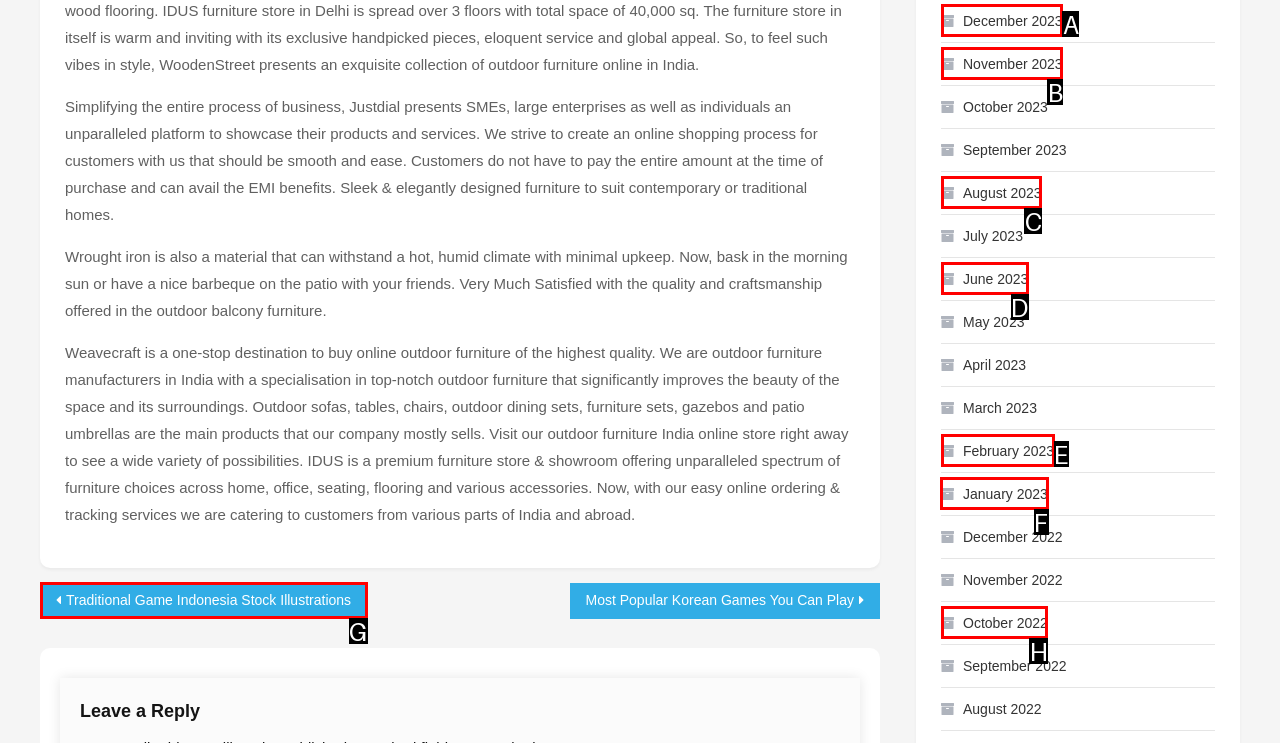Determine the HTML element to click for the instruction: Click on 'January 2023'.
Answer with the letter corresponding to the correct choice from the provided options.

F